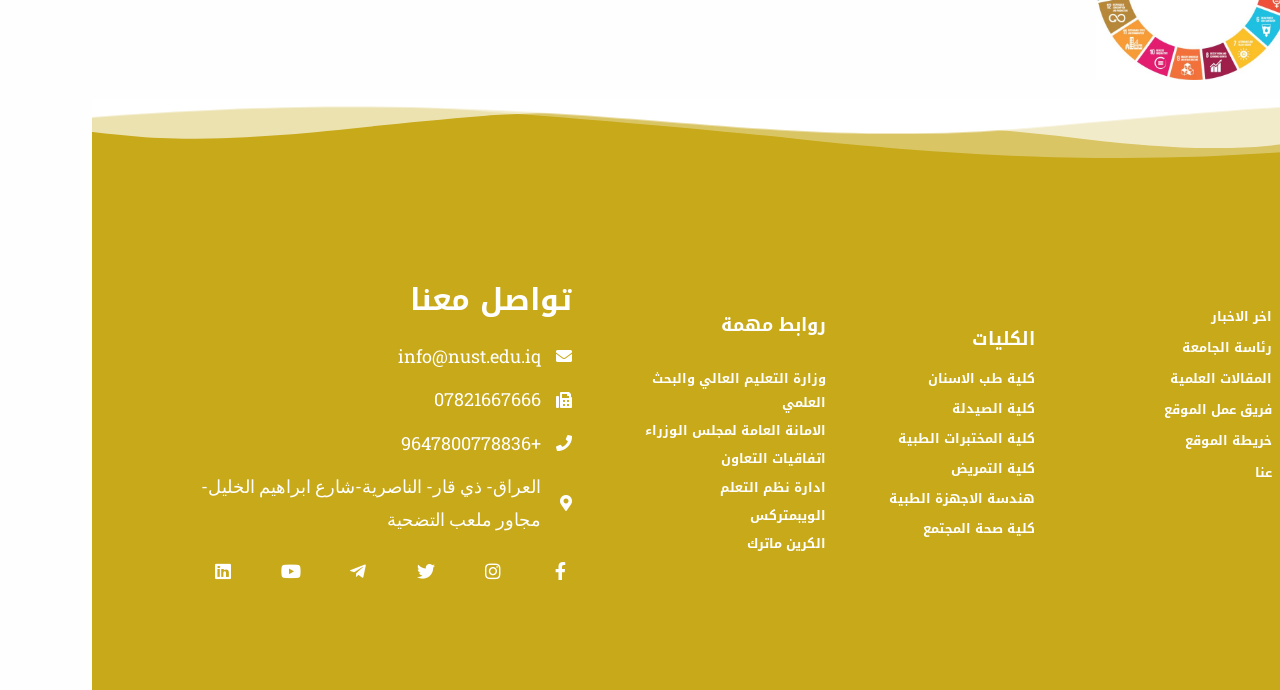Please identify the coordinates of the bounding box that should be clicked to fulfill this instruction: "contact us through info@nust.edu.iq".

[0.239, 0.498, 0.351, 0.533]